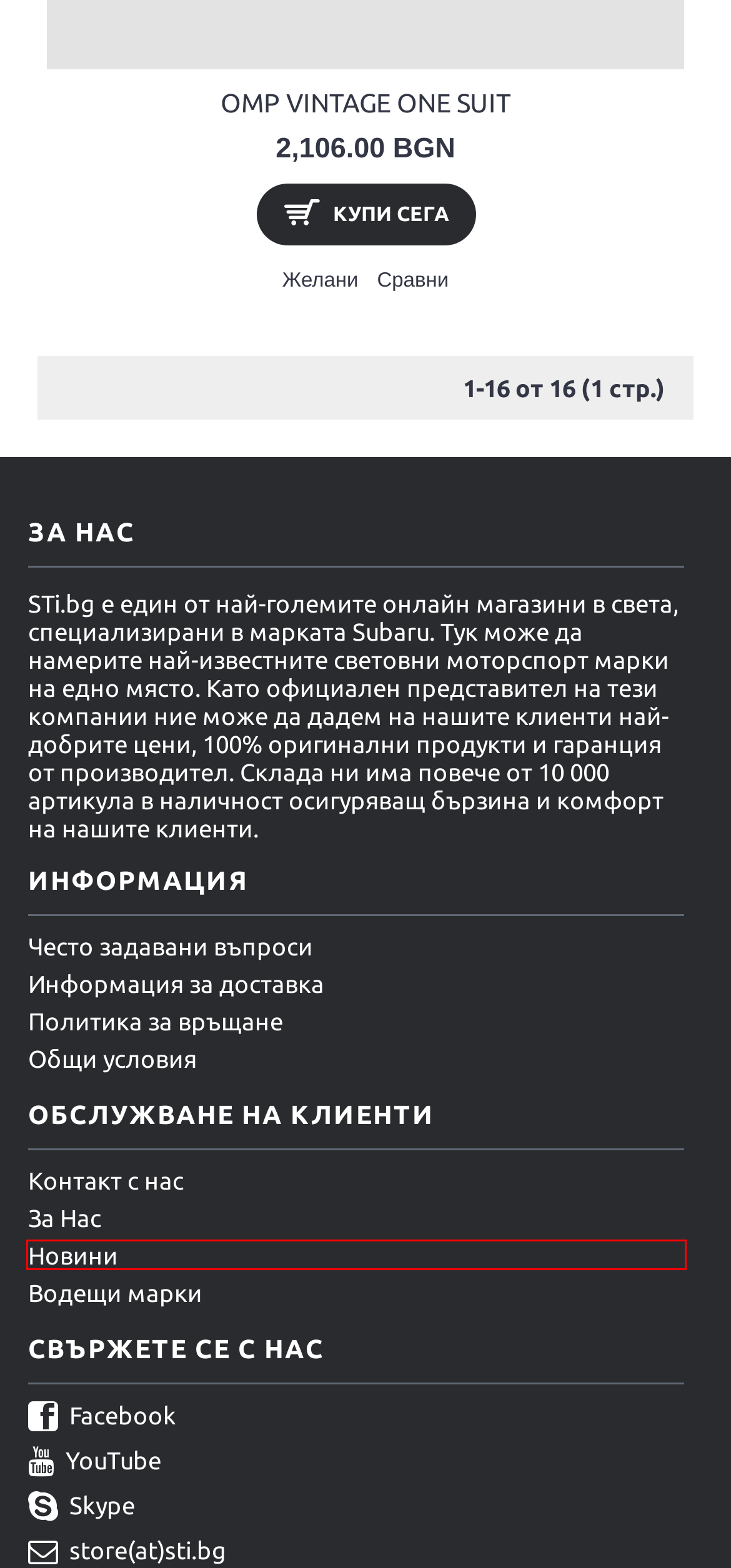Given a screenshot of a webpage with a red bounding box highlighting a UI element, determine which webpage description best matches the new webpage that appears after clicking the highlighted element. Here are the candidates:
A. Новини – STi.bg
B. Общи условия
C. Често задавани въпроси
D. Условия за връщане
E. Костюми : OMP VINTAGE ONE SUIT
F. Информация за доставка
G. За Нас
H. Предлагани производители

A